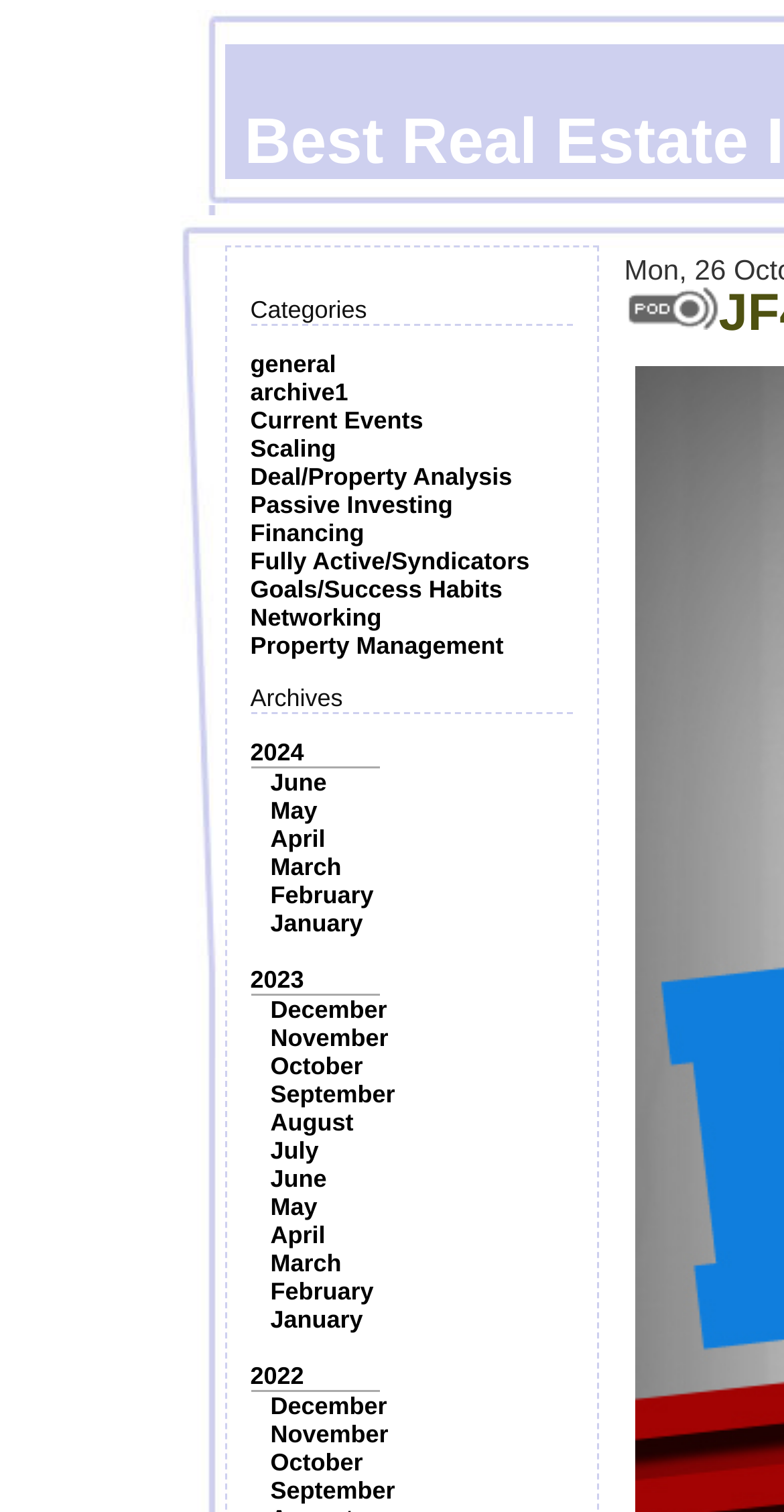Provide a short, one-word or phrase answer to the question below:
What is the last month listed under the 2024 Archives section?

June